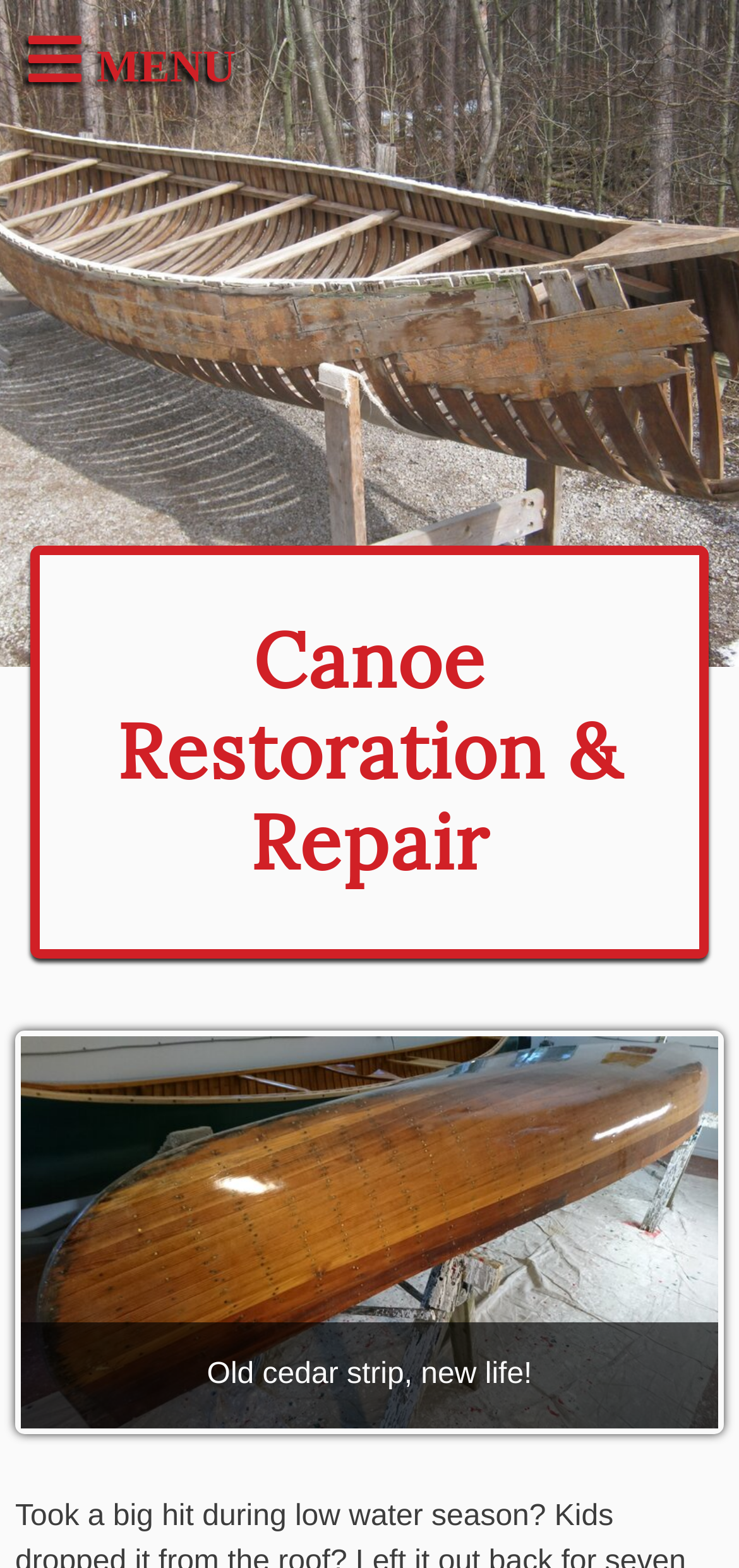Please give the bounding box coordinates of the area that should be clicked to fulfill the following instruction: "Toggle menu". The coordinates should be in the format of four float numbers from 0 to 1, i.e., [left, top, right, bottom].

[0.0, 0.0, 0.055, 0.026]